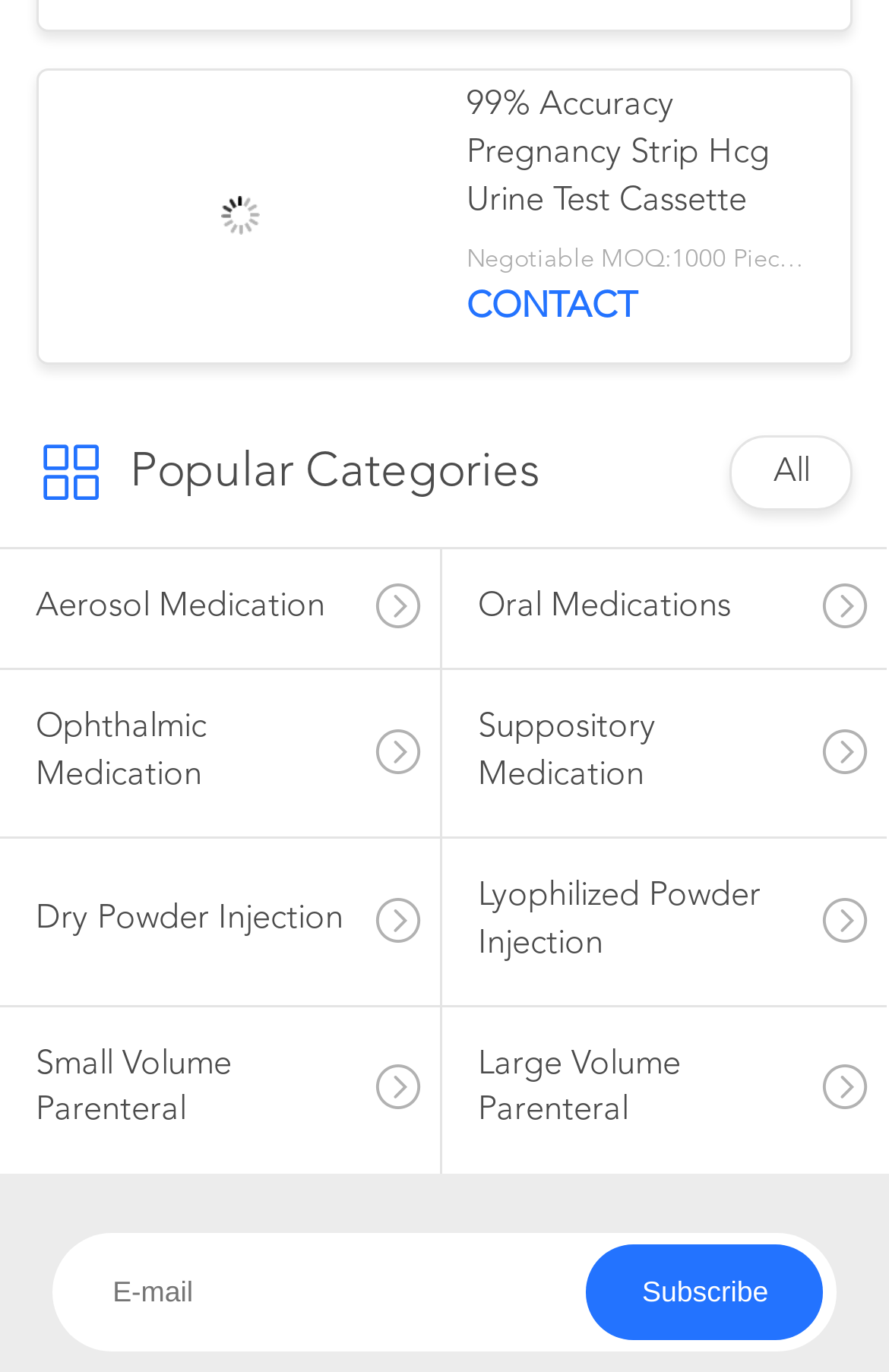What is the function of the button?
Respond to the question with a well-detailed and thorough answer.

The button is labeled as 'Subscribe' and is likely used to submit the email address entered in the textbox, possibly to subscribe to a newsletter or service.